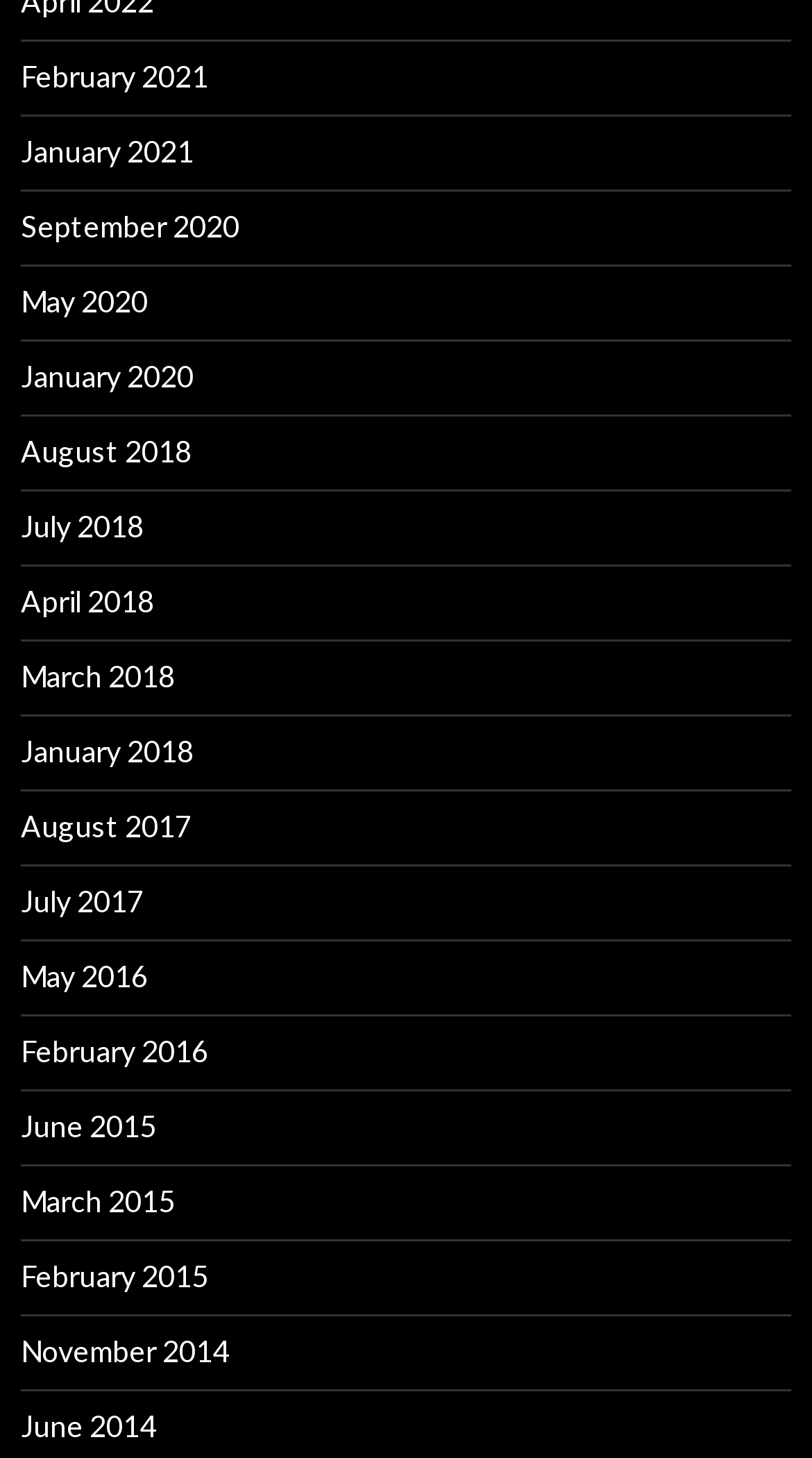Please give a succinct answer using a single word or phrase:
What is the earliest year listed?

2014